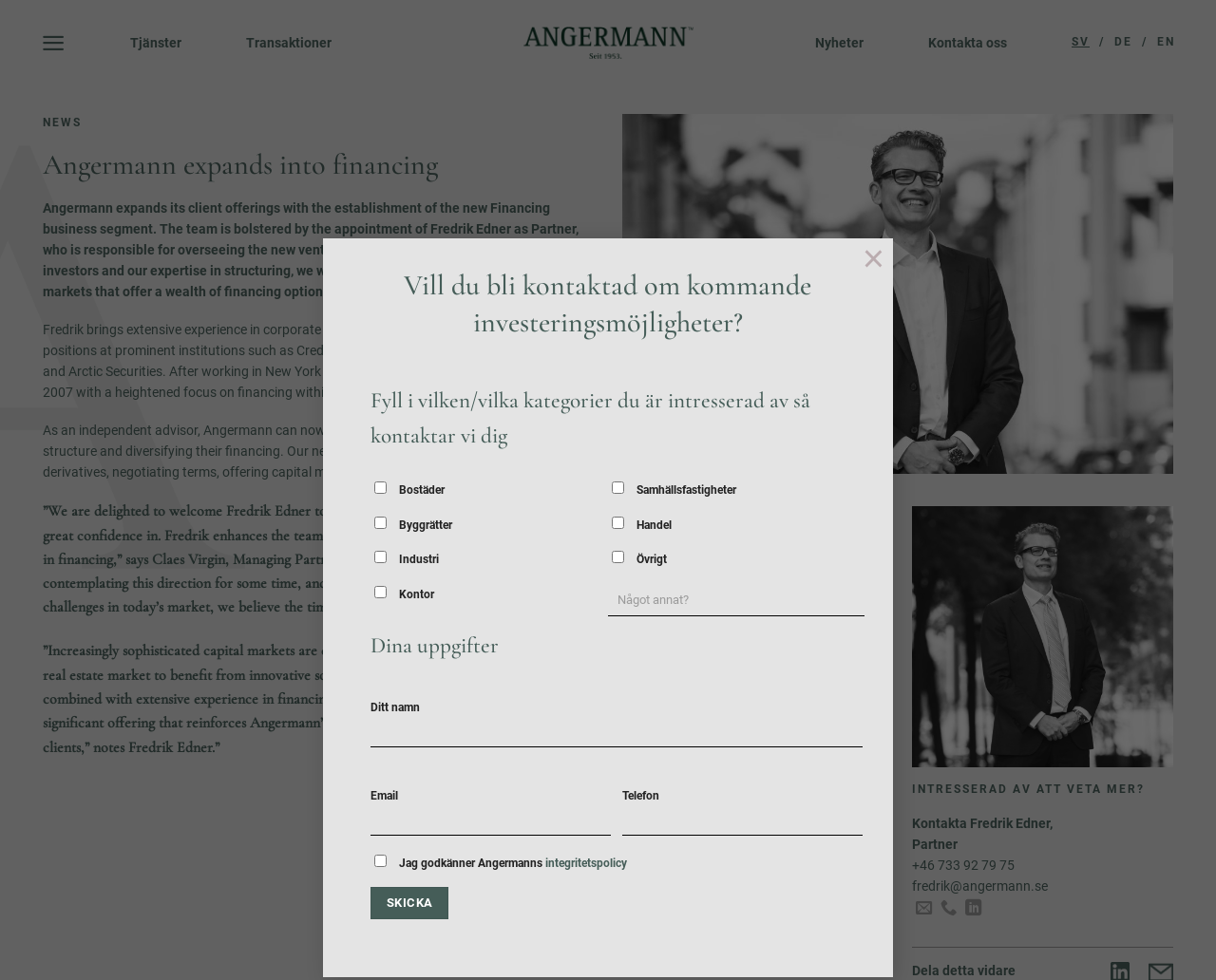Find and provide the bounding box coordinates for the UI element described with: "Kontakta oss".

[0.763, 0.026, 0.828, 0.061]